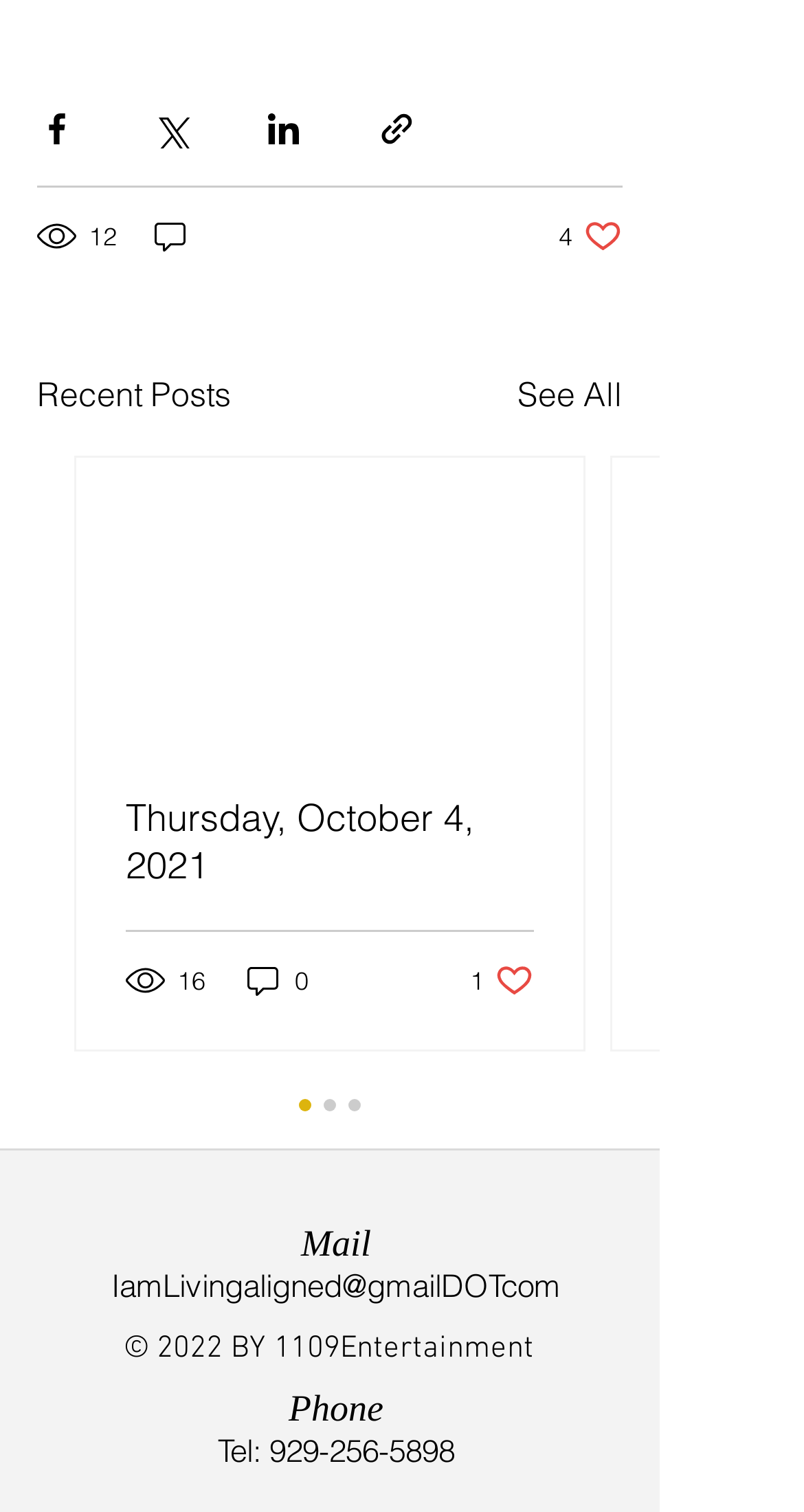Please find the bounding box coordinates for the clickable element needed to perform this instruction: "Like the post".

[0.695, 0.144, 0.774, 0.17]